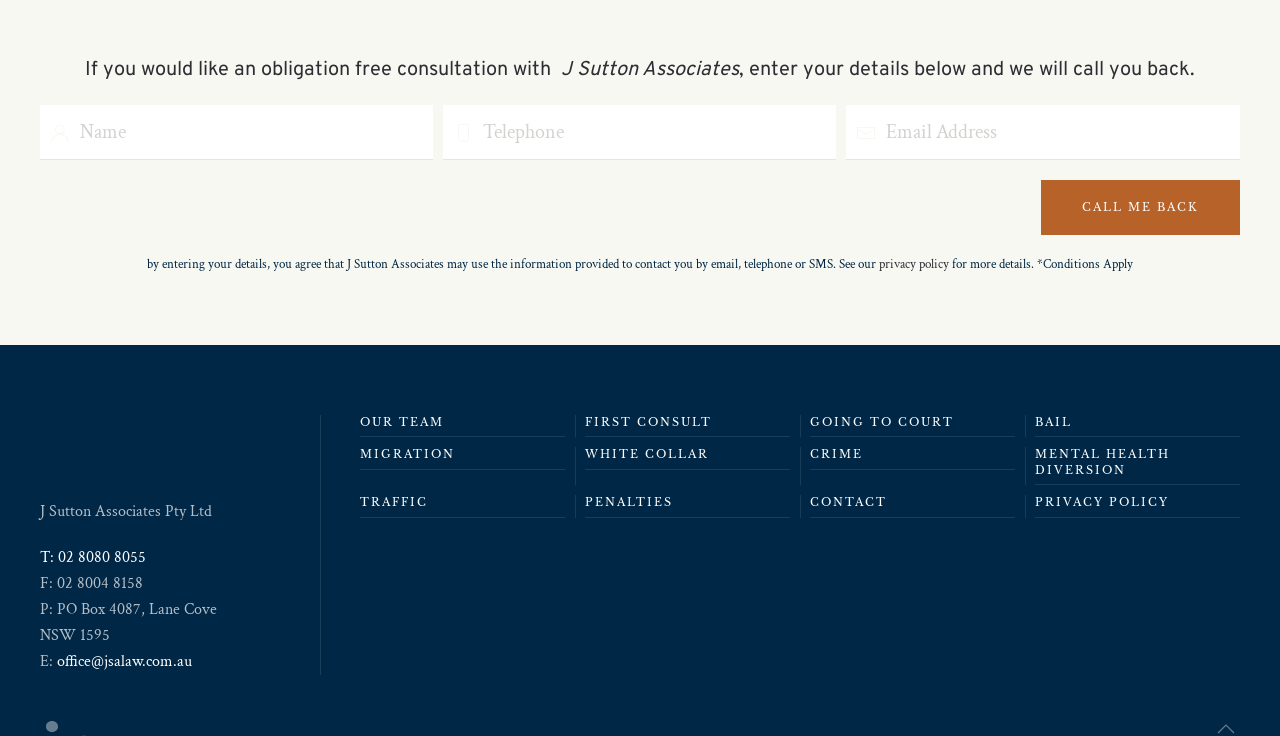Identify the bounding box coordinates for the element that needs to be clicked to fulfill this instruction: "Click the CALL ME BACK button". Provide the coordinates in the format of four float numbers between 0 and 1: [left, top, right, bottom].

[0.813, 0.245, 0.969, 0.32]